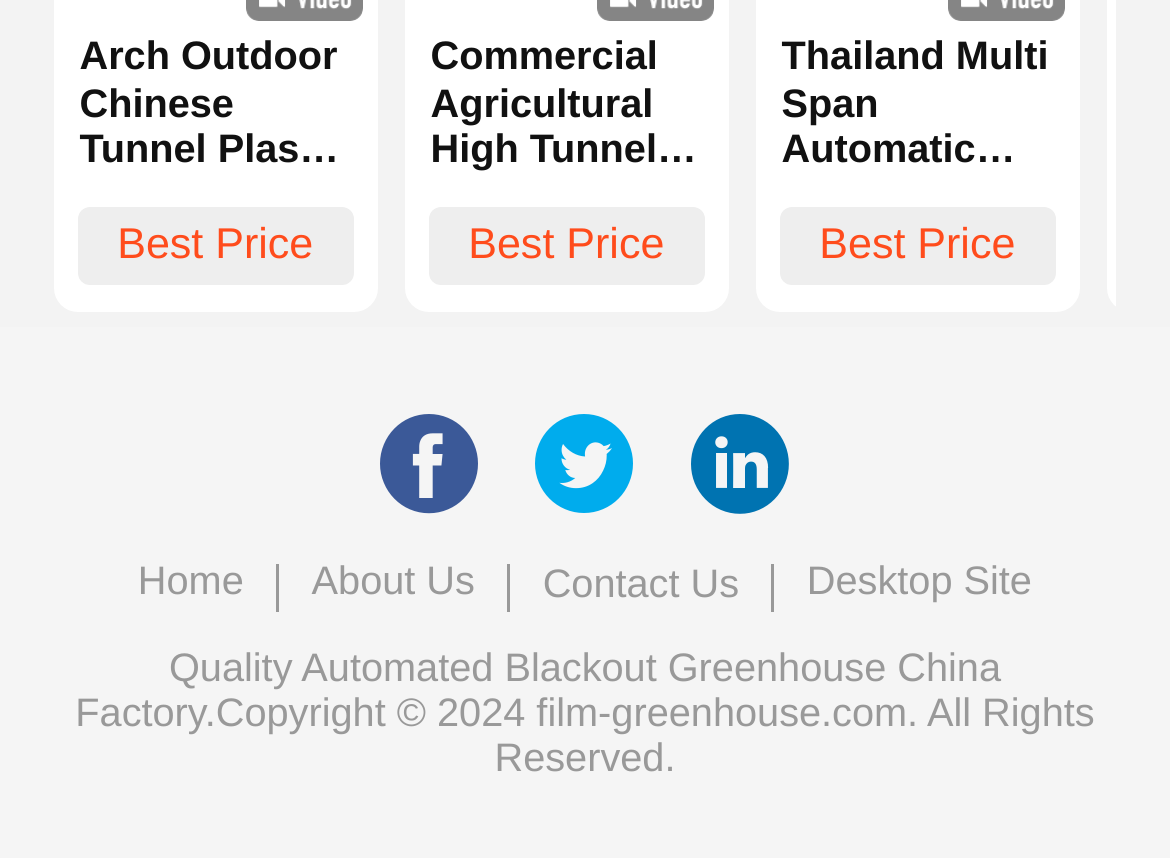From the screenshot, find the bounding box of the UI element matching this description: "Home". Supply the bounding box coordinates in the form [left, top, right, bottom], each a float between 0 and 1.

[0.118, 0.65, 0.208, 0.712]